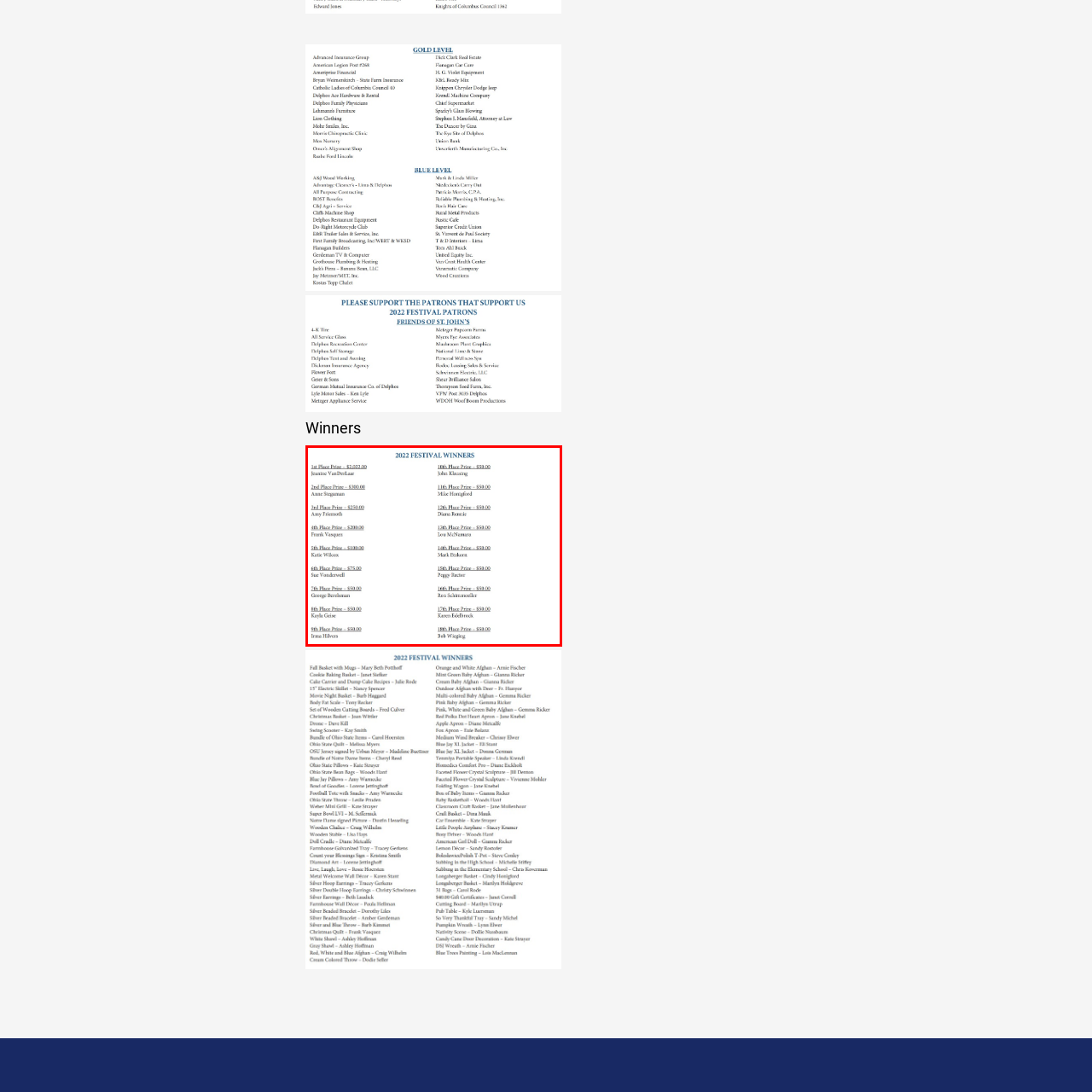What is the prize amount for 5th place?  
Analyze the image surrounded by the red box and deliver a detailed answer based on the visual elements depicted in the image.

The caption lists the prize distribution, and according to the list, Katie Wilcox received $100 for securing 5th place.